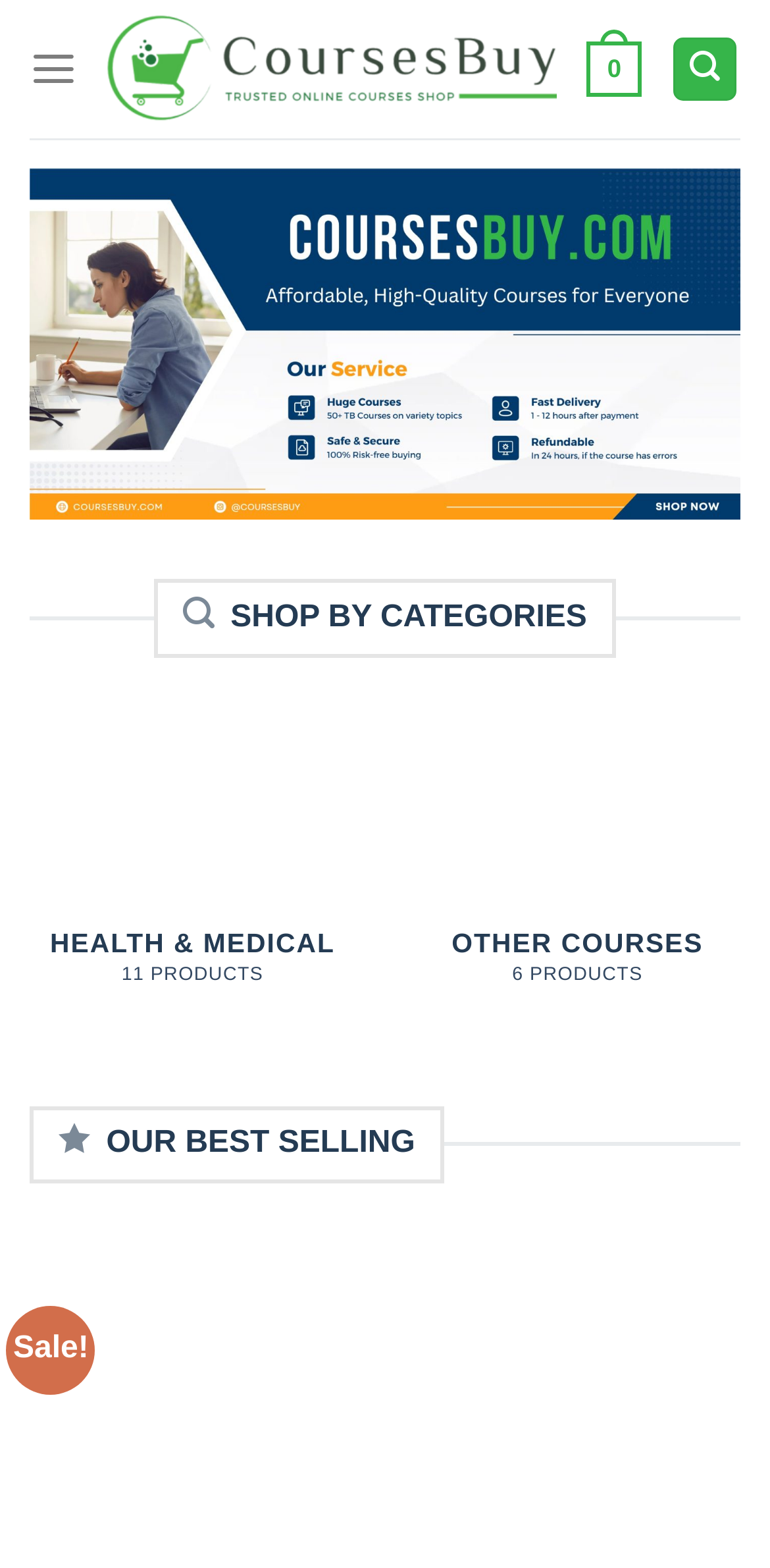Bounding box coordinates are specified in the format (top-left x, top-left y, bottom-right x, bottom-right y). All values are floating point numbers bounded between 0 and 1. Please provide the bounding box coordinate of the region this sentence describes: OTHER COURSES 6 PRODUCTS

[0.525, 0.459, 0.975, 0.68]